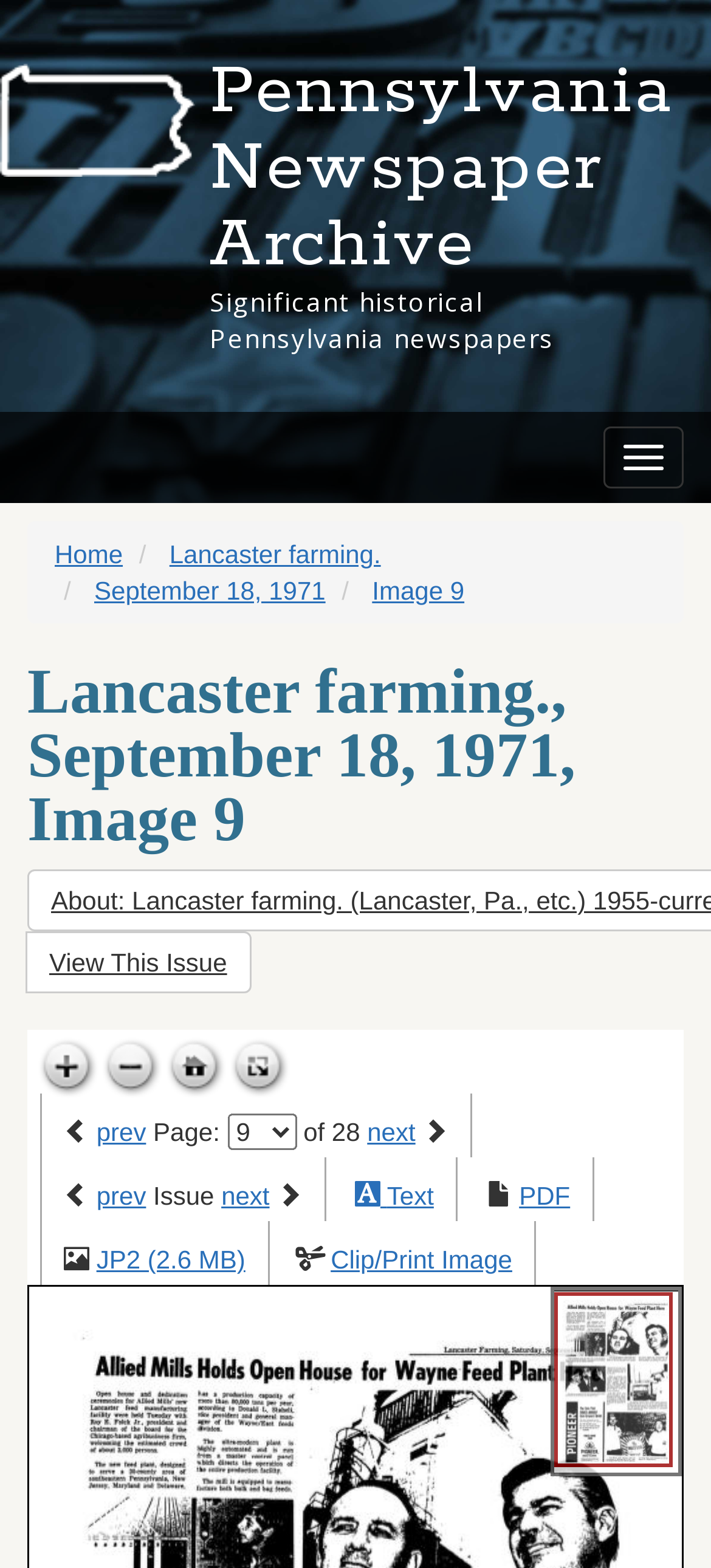Determine the bounding box coordinates of the section I need to click to execute the following instruction: "Go to previous page". Provide the coordinates as four float numbers between 0 and 1, i.e., [left, top, right, bottom].

[0.136, 0.713, 0.205, 0.731]